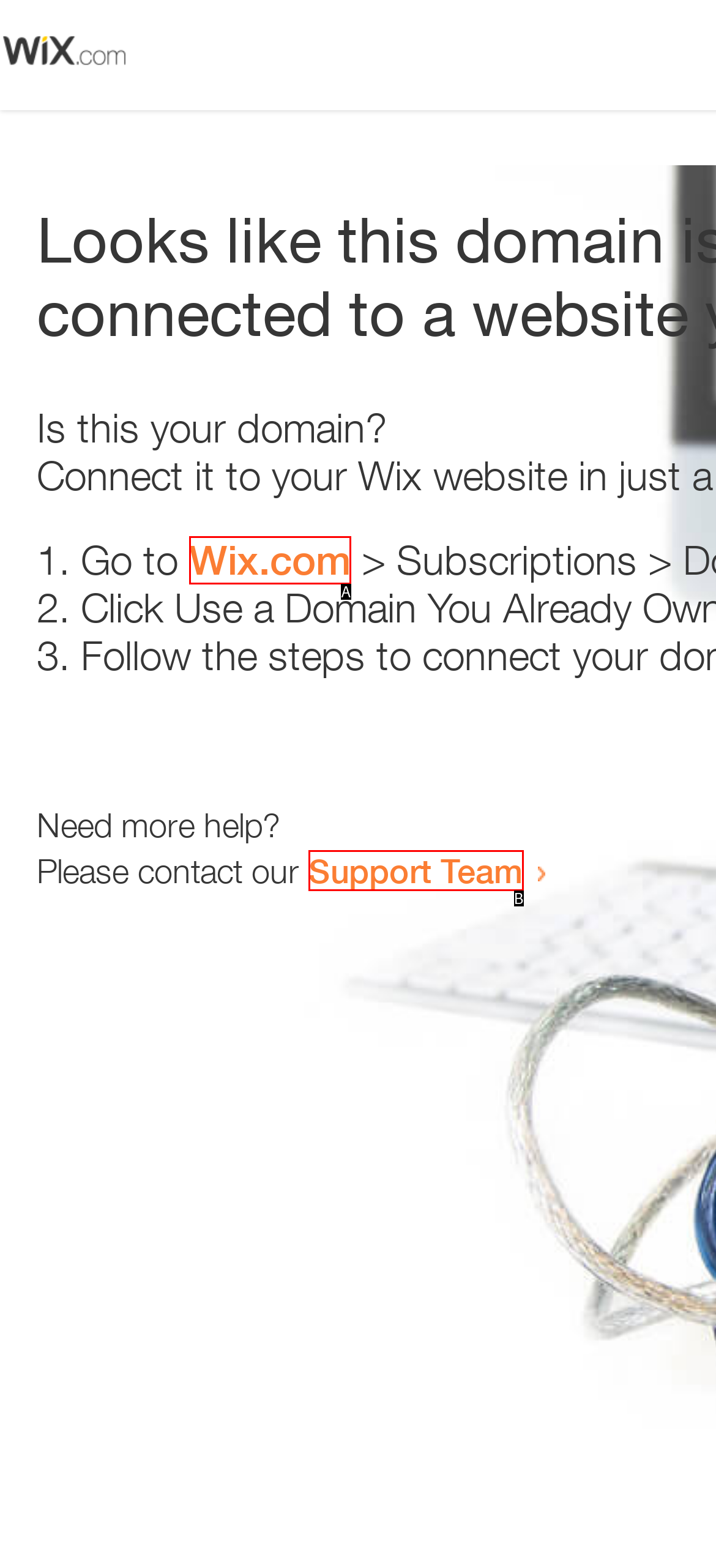Identify the letter of the UI element that fits the description: Support Team
Respond with the letter of the option directly.

B